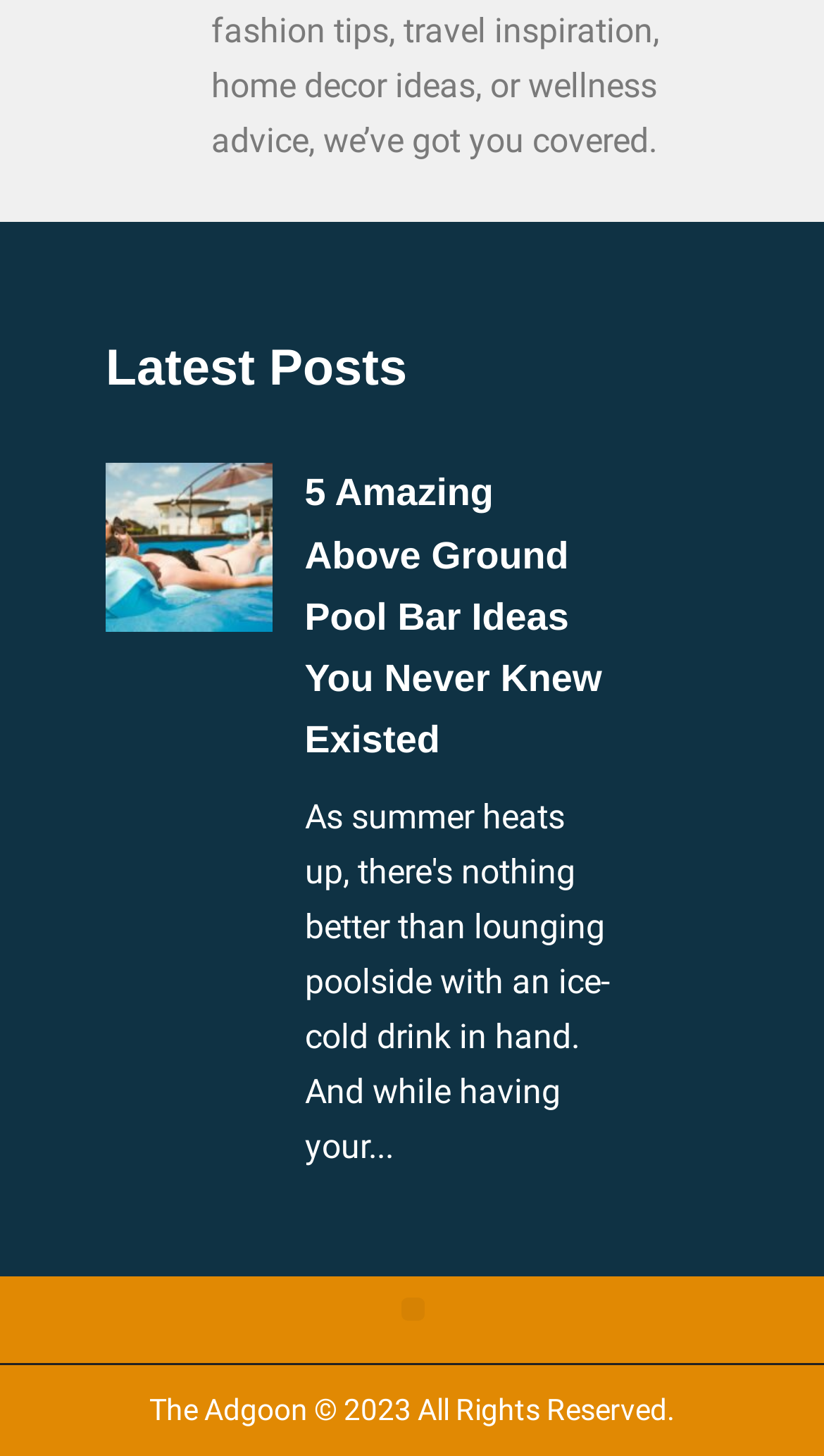Could you provide the bounding box coordinates for the portion of the screen to click to complete this instruction: "Read 'Latest Posts'"?

[0.128, 0.225, 0.744, 0.282]